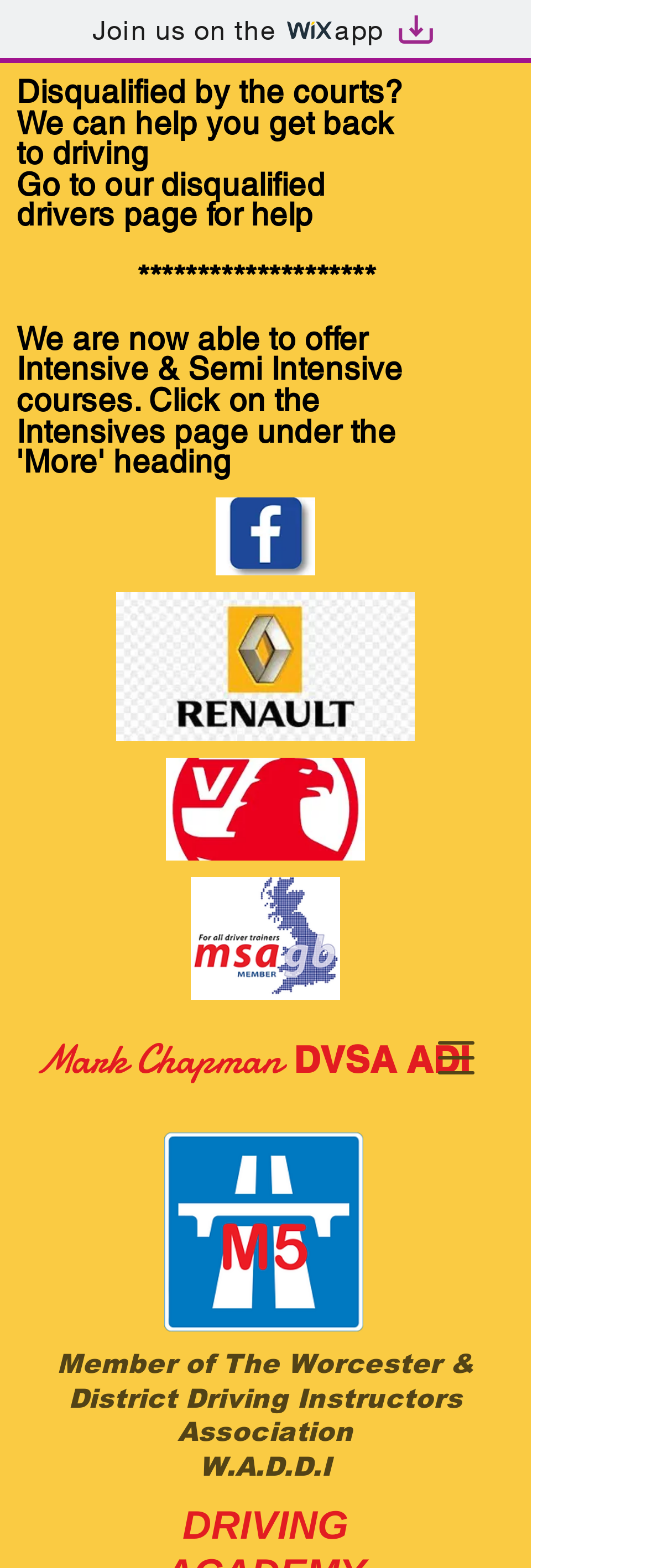What is the name of the association mentioned on the webpage?
Provide a fully detailed and comprehensive answer to the question.

By reading the StaticText element, we can find the name of the association, which is the Worcester & District Driving Instructors Association.